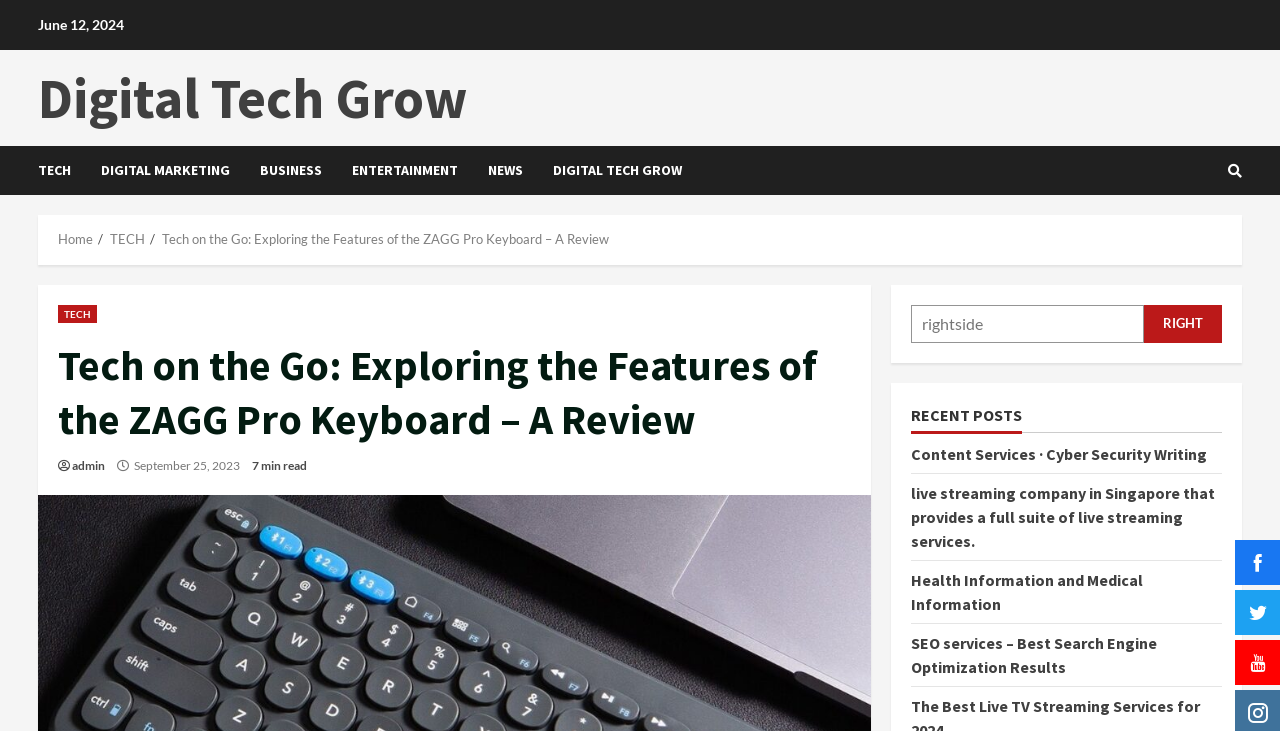Respond to the following question using a concise word or phrase: 
What is the title of the recent post below the article?

Content Services · Cyber Security Writing